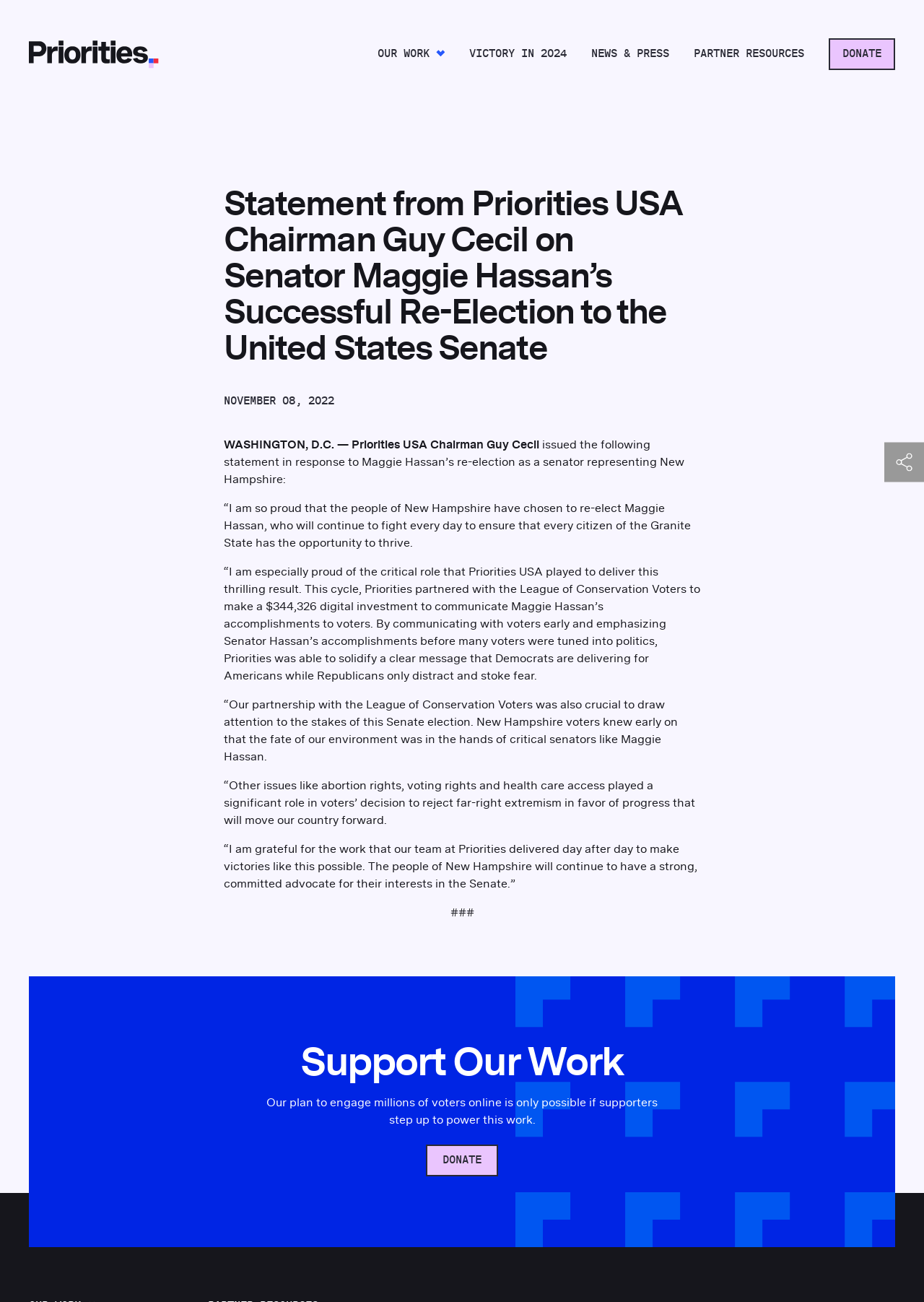Answer this question using a single word or a brief phrase:
What is the date of the statement issued by Guy Cecil?

NOVEMBER 08, 2022